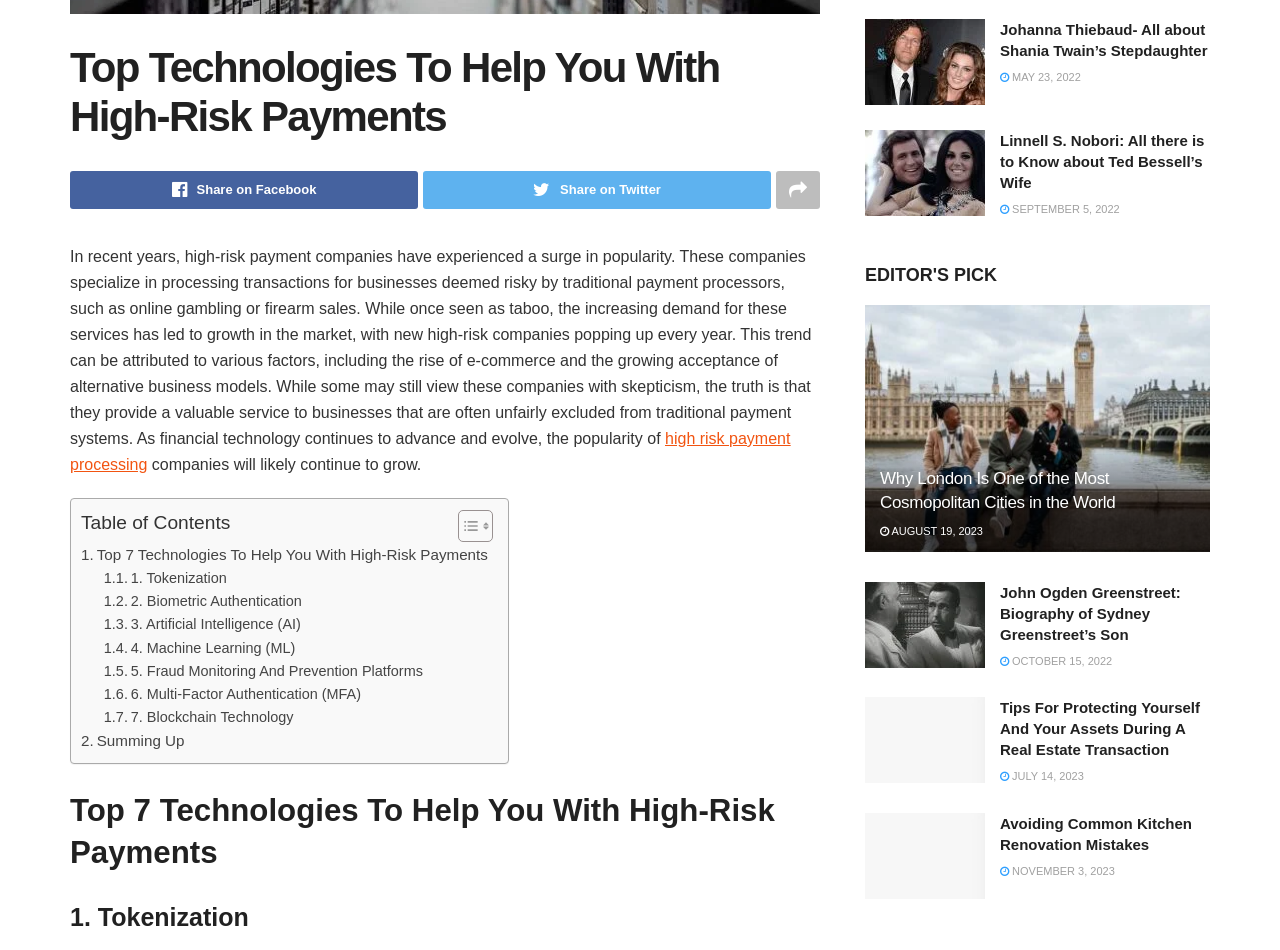Please provide the bounding box coordinates in the format (top-left x, top-left y, bottom-right x, bottom-right y). Remember, all values are floating point numbers between 0 and 1. What is the bounding box coordinate of the region described as: aria-label="ez-toc-toggle-icon-1"

[0.346, 0.536, 0.381, 0.572]